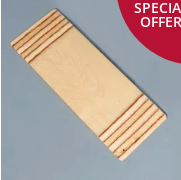Explain the image with as much detail as possible.

The image features a Wooden Transfer Board, a practical tool designed to facilitate safe and smooth transfers for individuals with mobility challenges. This particular board is made from laminated plywood, ensuring both strength and lightweight ease of use. It measures 600mm (24 inches) in length and 210mm (8.5 inches) in width, with a weight of just 1.2 kg (2.6 lbs). The board is robust enough to support a maximum user weight of up to 190 kg (30 stone), making it suitable for various users. It comes with a special offer, previously priced at £23.08, now available for £14.49 with VAT relief.